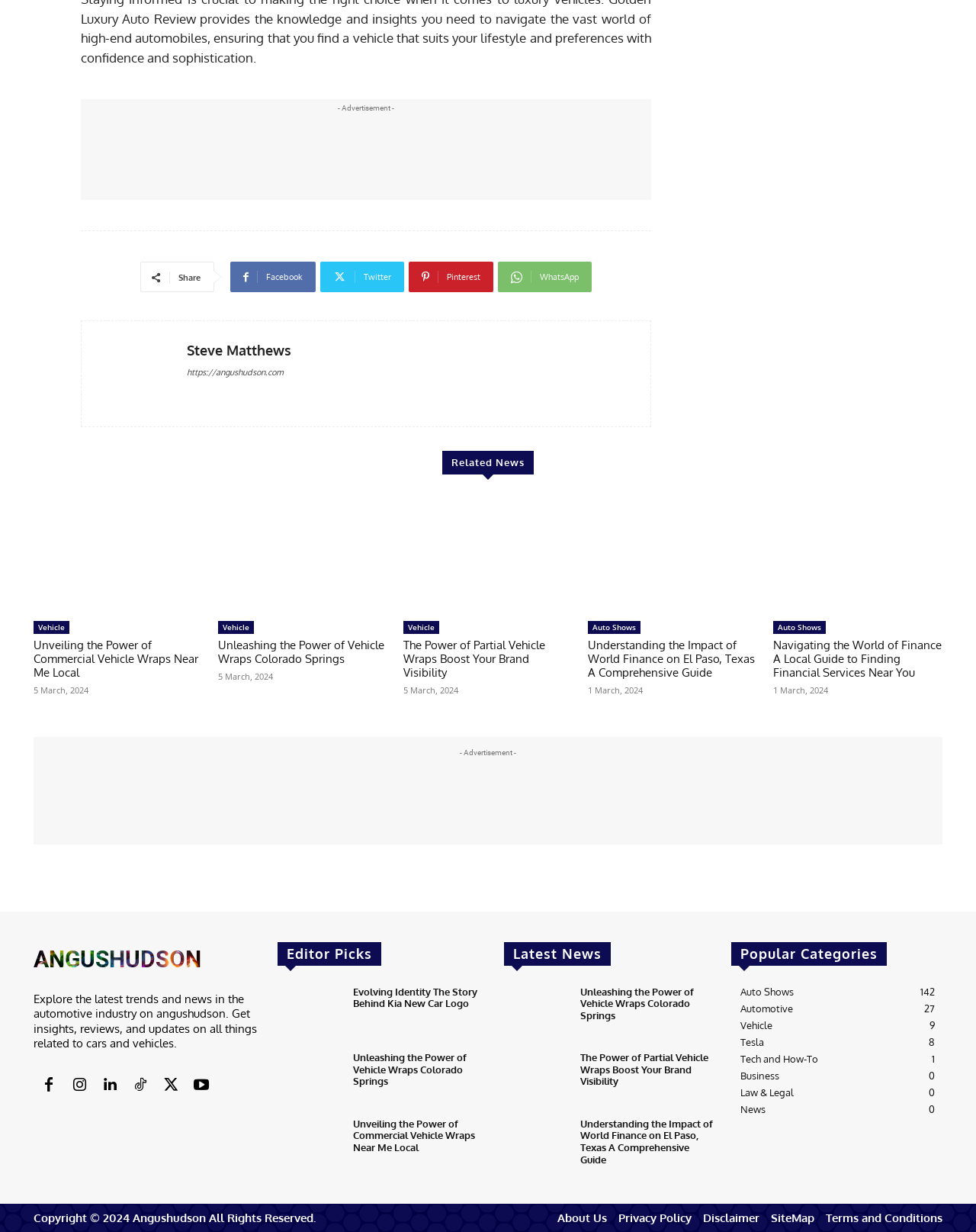Locate the bounding box coordinates of the region to be clicked to comply with the following instruction: "Share on Facebook". The coordinates must be four float numbers between 0 and 1, in the form [left, top, right, bottom].

[0.236, 0.212, 0.323, 0.237]